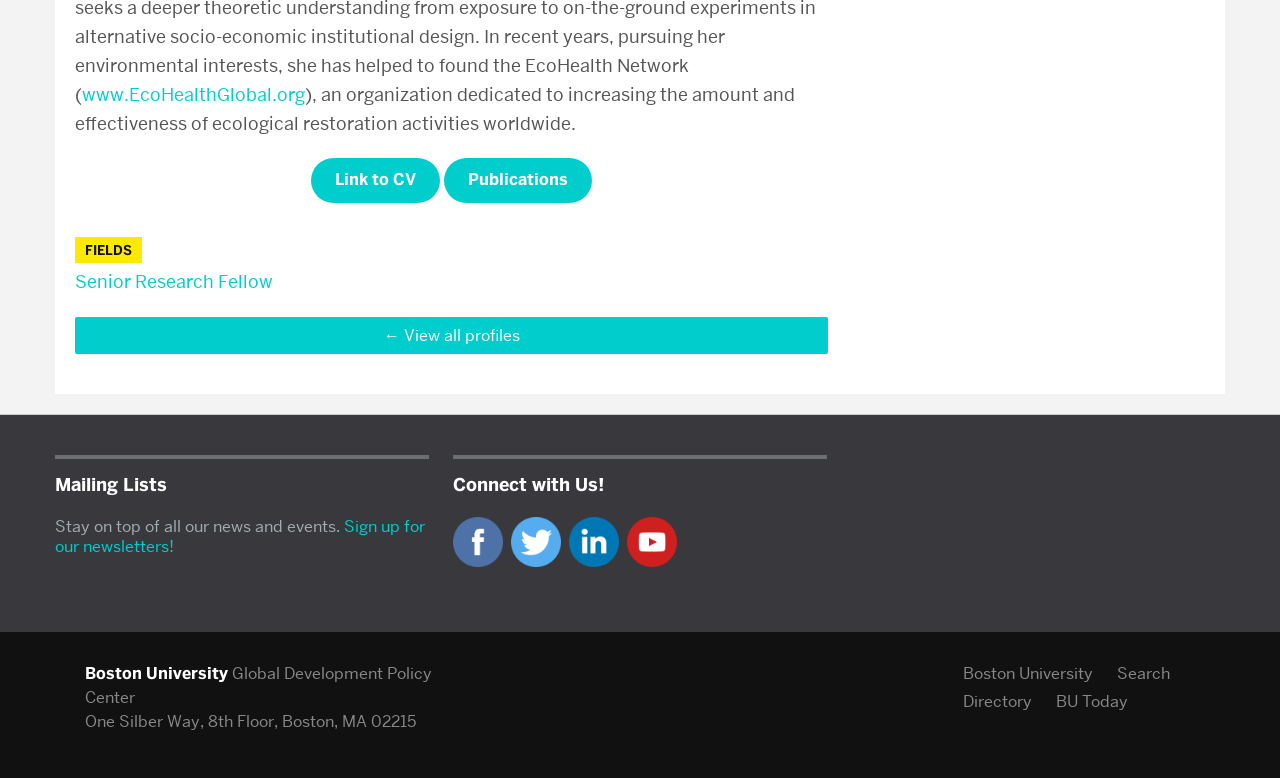Extract the bounding box coordinates for the UI element described as: "alt="linkedin-circle-icon-128"".

[0.444, 0.709, 0.483, 0.736]